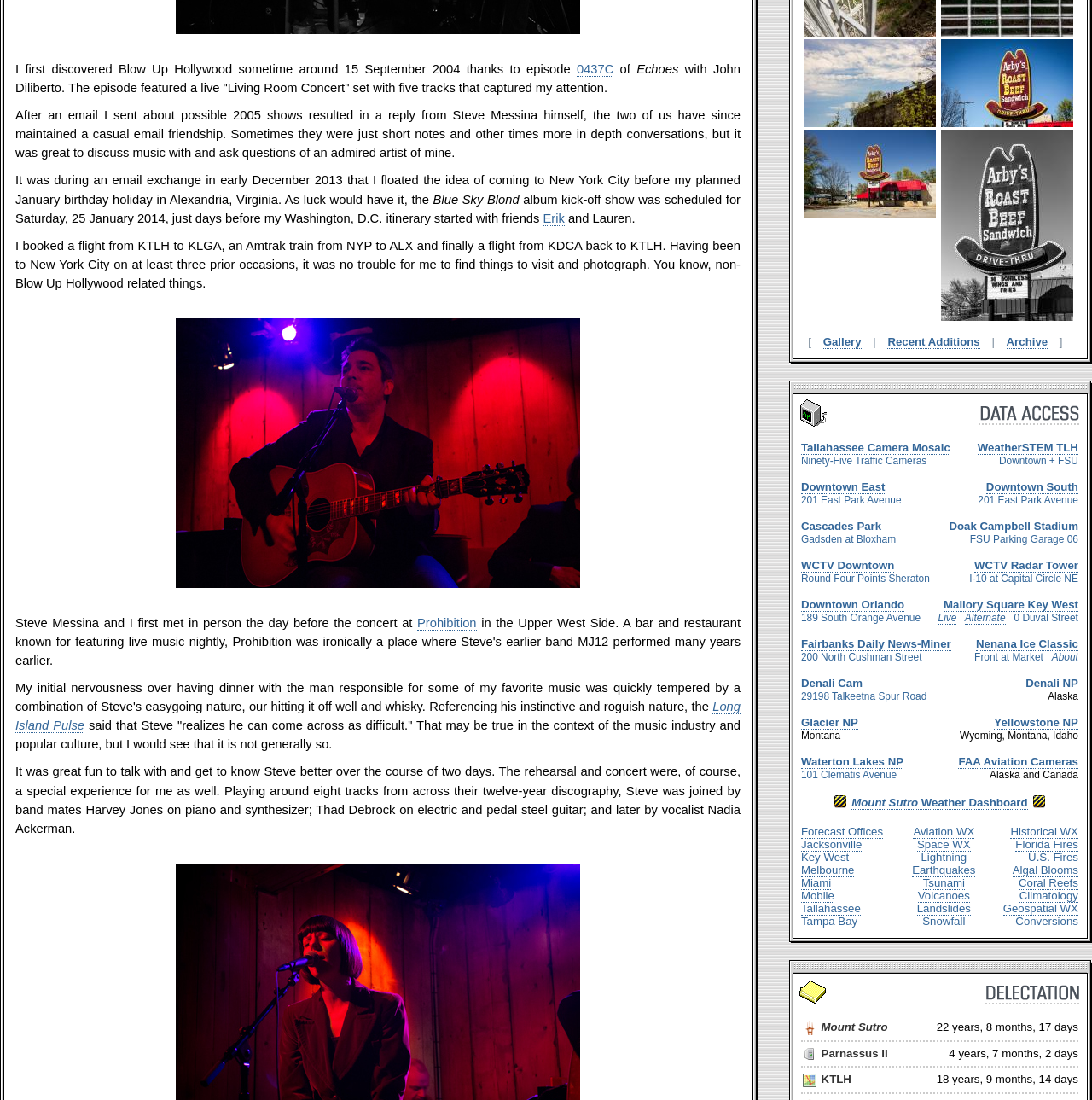Locate the bounding box coordinates of the area where you should click to accomplish the instruction: "check the WeatherSTEM TLH Downtown + FSU".

[0.885, 0.401, 0.987, 0.424]